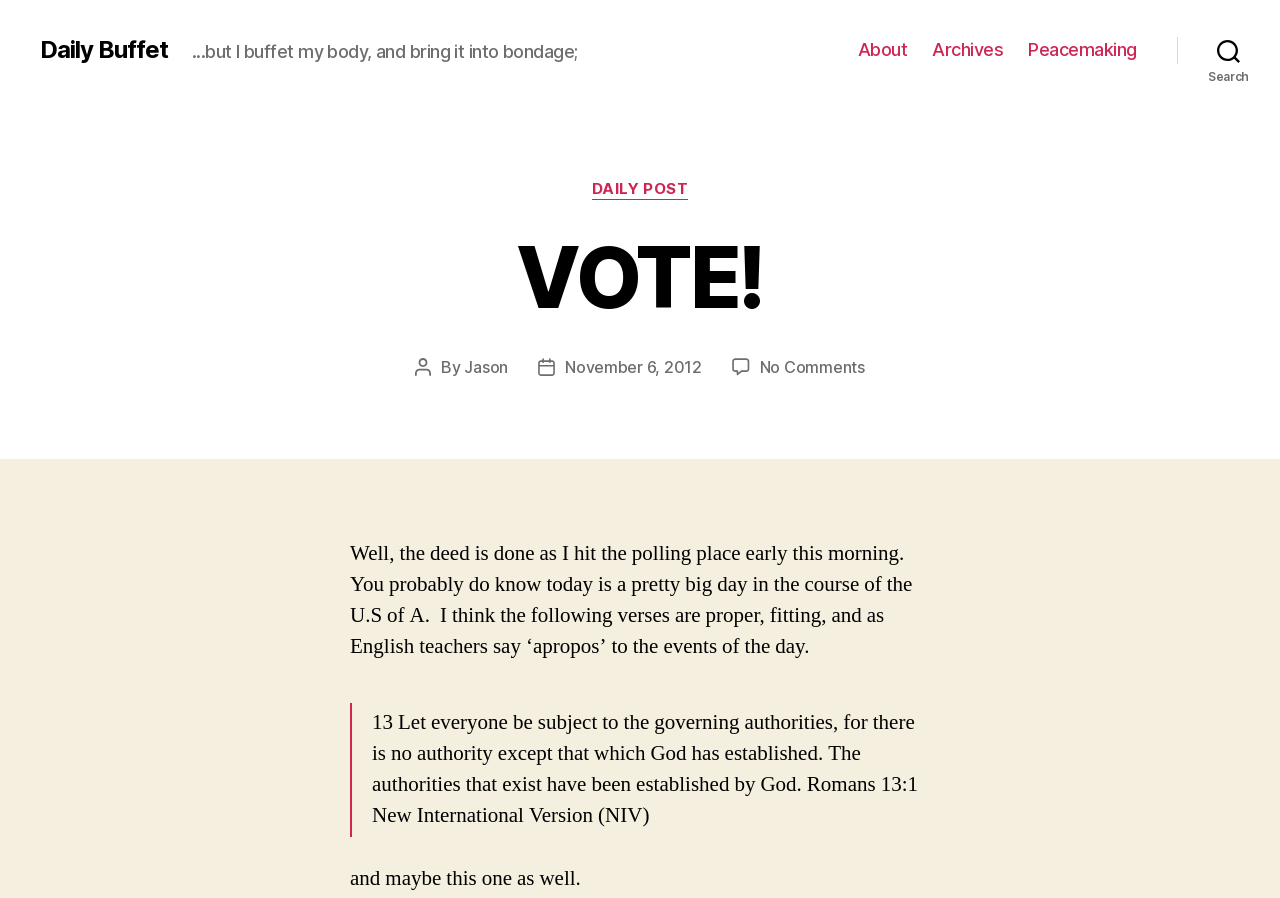Please answer the following question using a single word or phrase: 
What is the date of the post?

November 6, 2012